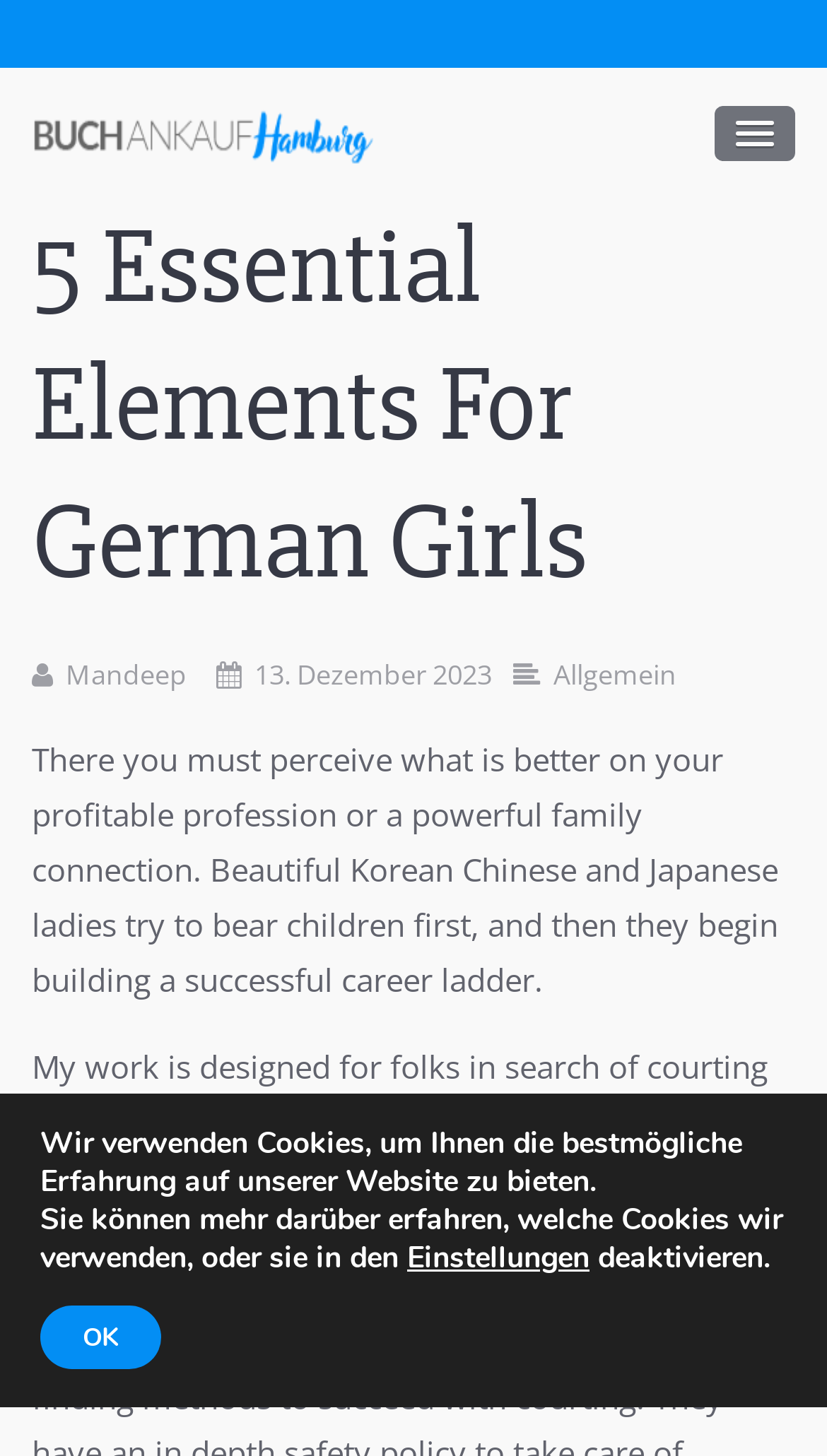Given the webpage screenshot and the description, determine the bounding box coordinates (top-left x, top-left y, bottom-right x, bottom-right y) that define the location of the UI element matching this description: Einstellungen

[0.492, 0.852, 0.713, 0.878]